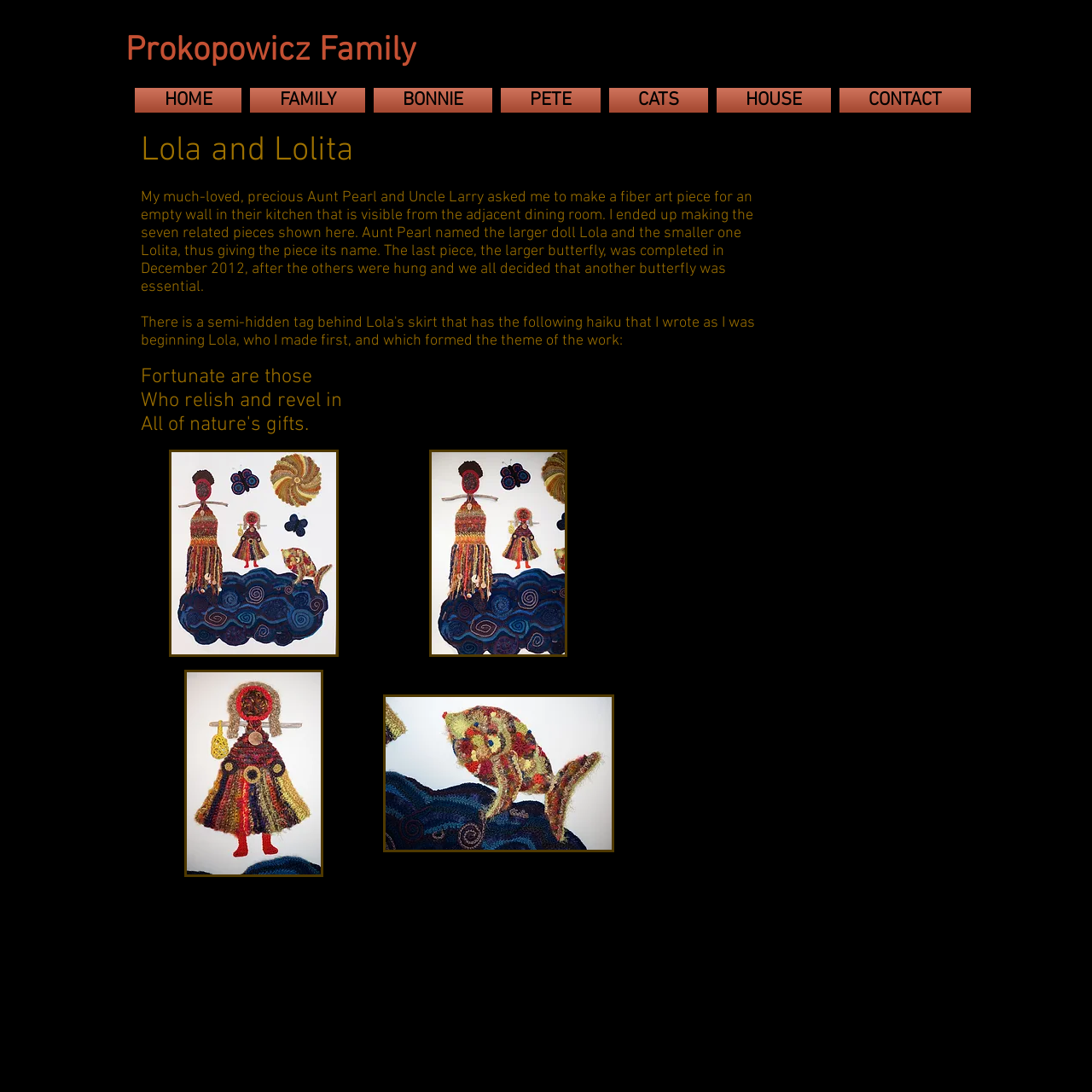Predict the bounding box for the UI component with the following description: "CONTACT".

[0.765, 0.08, 0.889, 0.103]